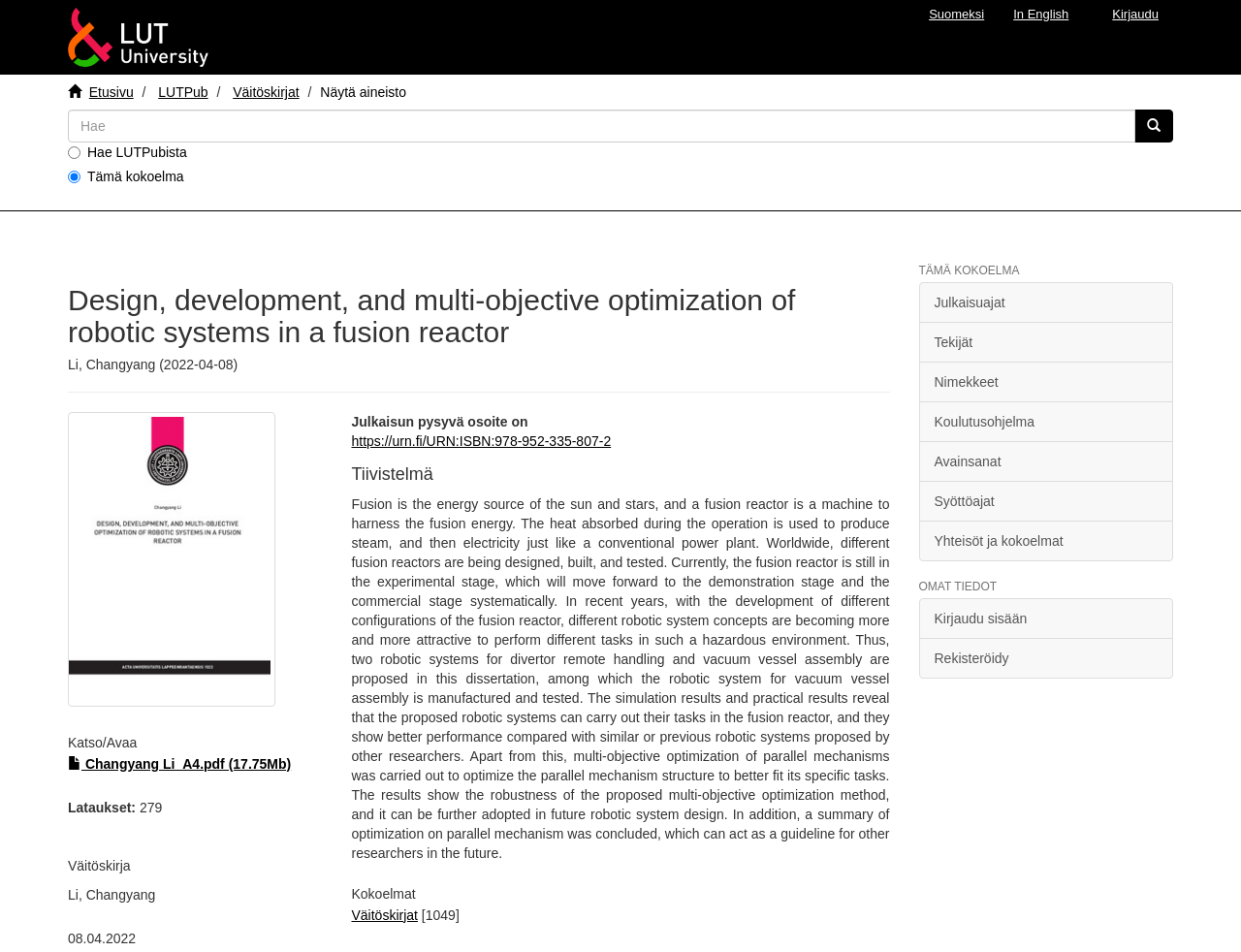Based on the image, please respond to the question with as much detail as possible:
What is the name of the author?

I found the answer by looking at the heading 'Li, Changyang (2022-04-08)' which indicates that Changyang Li is the author of the dissertation.